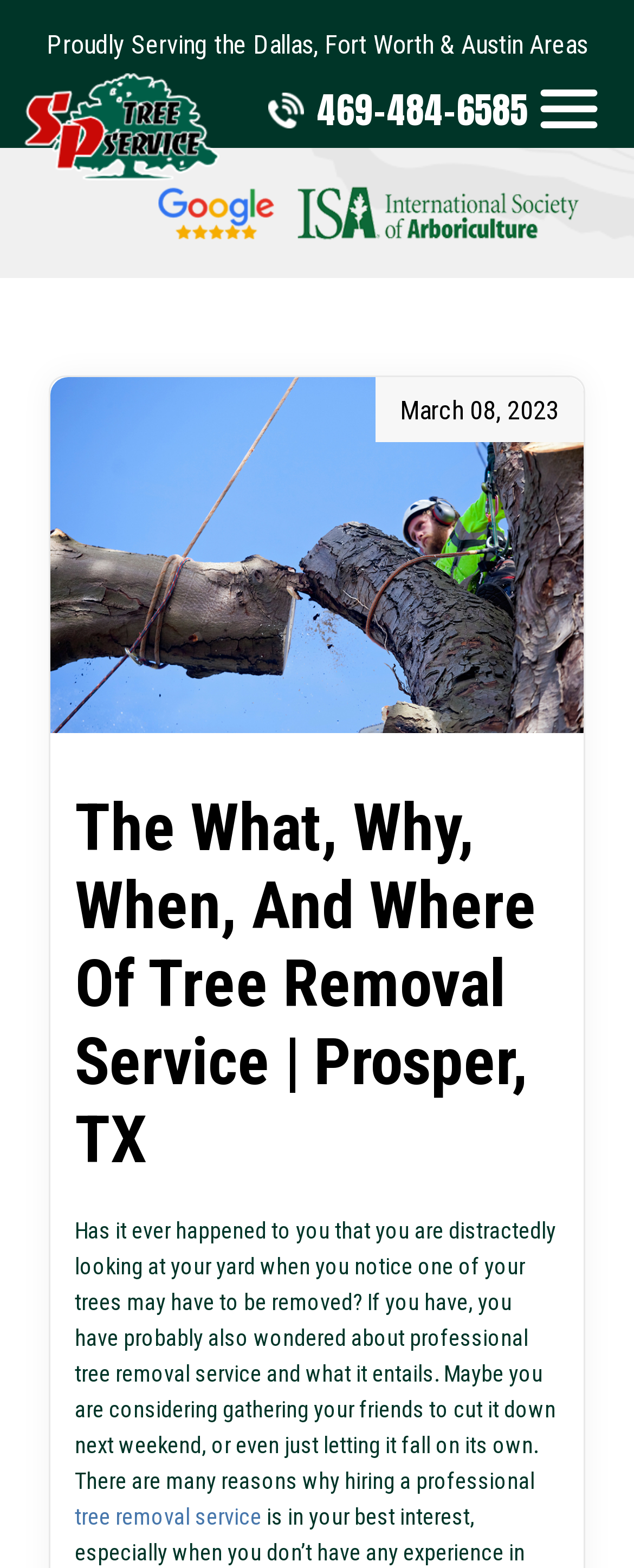Generate a comprehensive description of the contents of the webpage.

The webpage appears to be about a tree removal service company, specifically S&P Tree Service, serving the Dallas, Fort Worth, and Austin areas. At the top, there is a link to "Tree Removal Service Dallas, TX" accompanied by an image with the same title. Below this, a static text element proudly declares the company's service areas.

To the right of this text, a phone number "469-484-6585" is displayed as a link. Next to the phone number, there is a button with no text, but it contains a date "March 08, 2023" and an image related to tree removal service. Below the button, a heading with the title "The What, Why, When, And Where Of Tree Removal Service | Prosper, TX" is centered.

The main content of the webpage starts below the heading, with a paragraph of text that begins with "Has it ever happened to you that you are distractedly looking at your yard..." The text continues to discuss the importance of professional tree removal service, mentioning reasons why hiring a professional is necessary. Within this text, there is a link to "tree removal service" at the bottom.